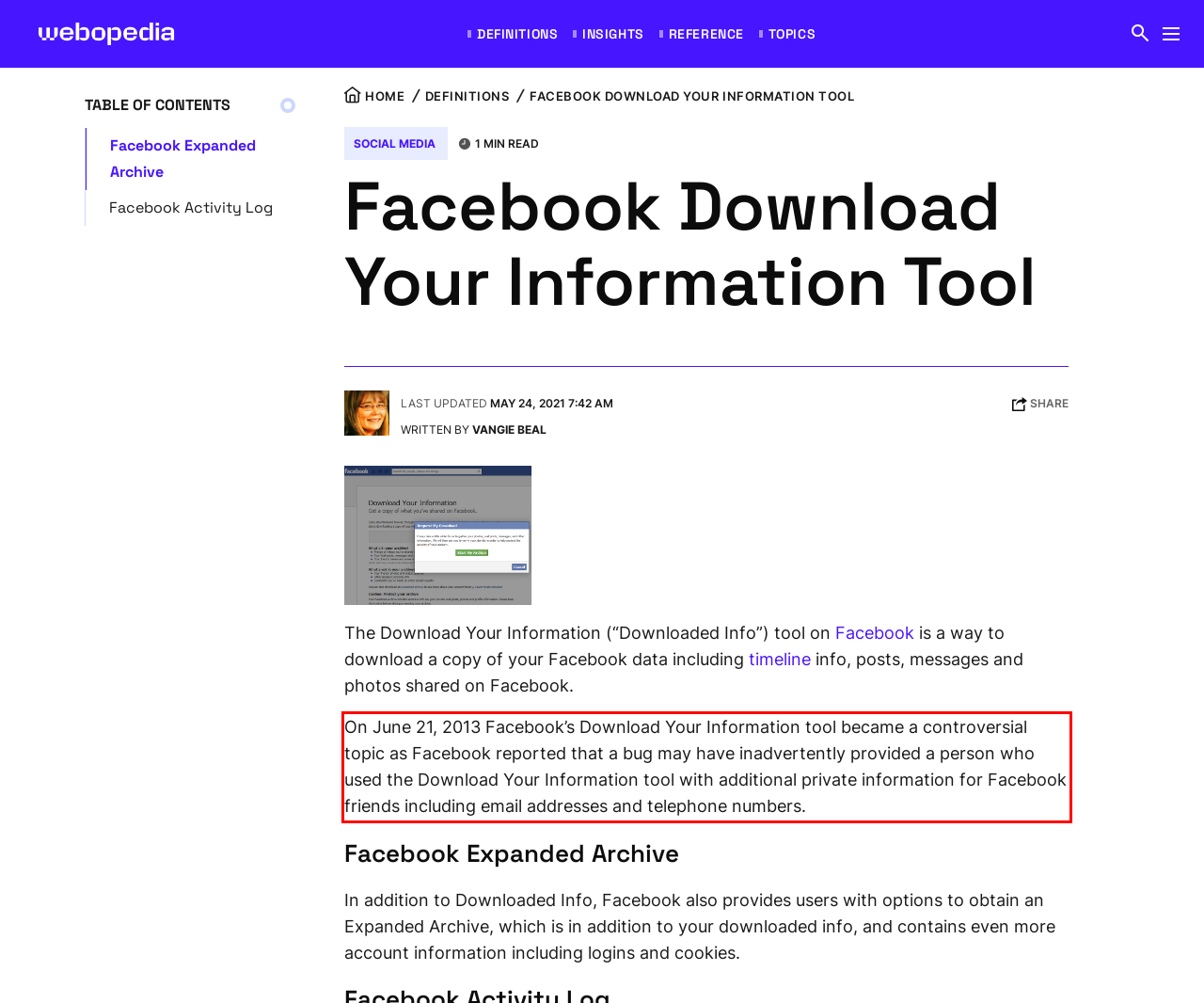Please examine the webpage screenshot and extract the text within the red bounding box using OCR.

On June 21, 2013 Facebook’s Download Your Information tool became a controversial topic as Facebook reported that a bug may have inadvertently provided a person who used the Download Your Information tool with additional private information for Facebook friends including email addresses and telephone numbers.